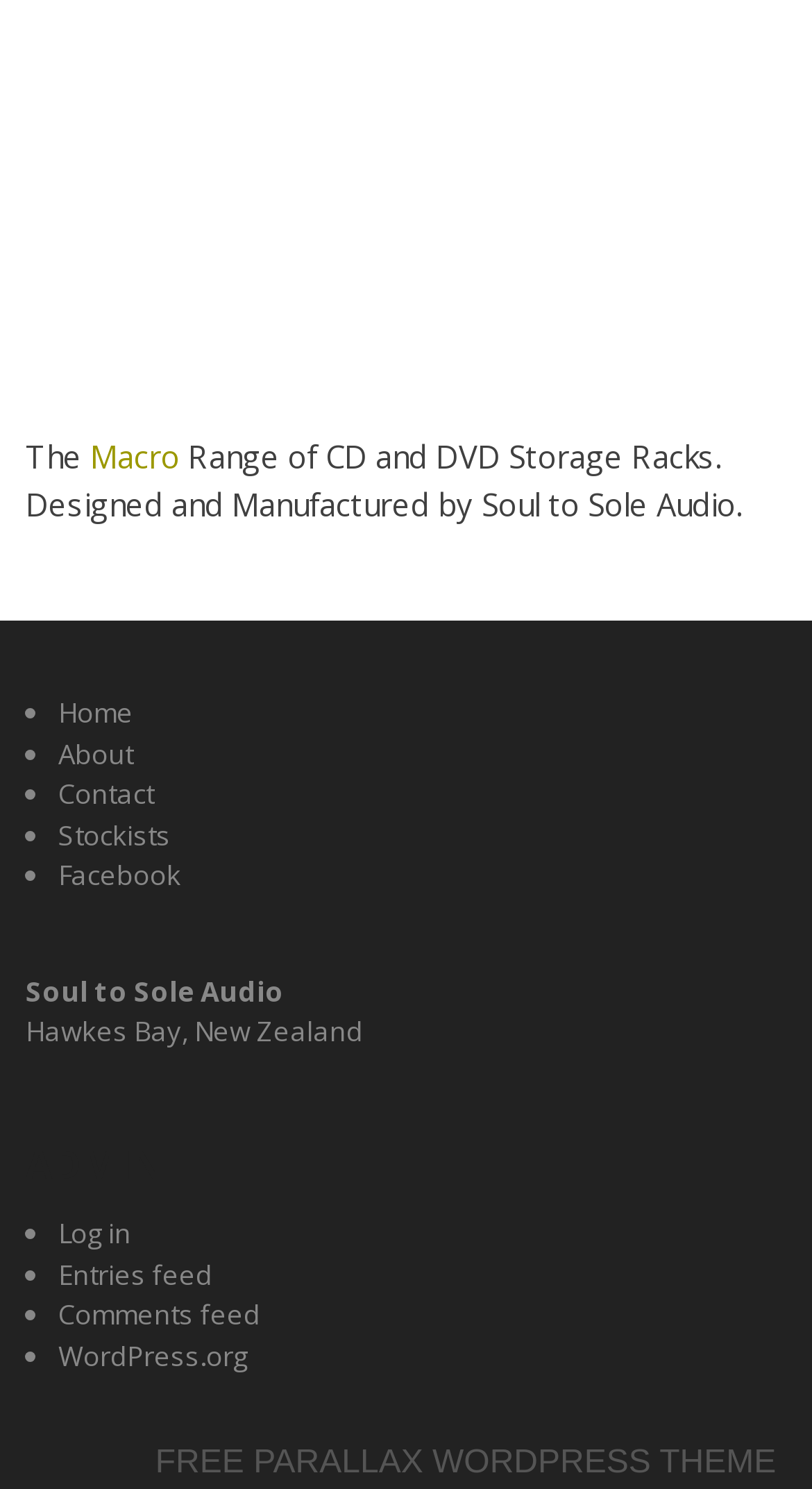Please determine the bounding box coordinates for the element that should be clicked to follow these instructions: "Click on Macro".

[0.111, 0.293, 0.221, 0.321]